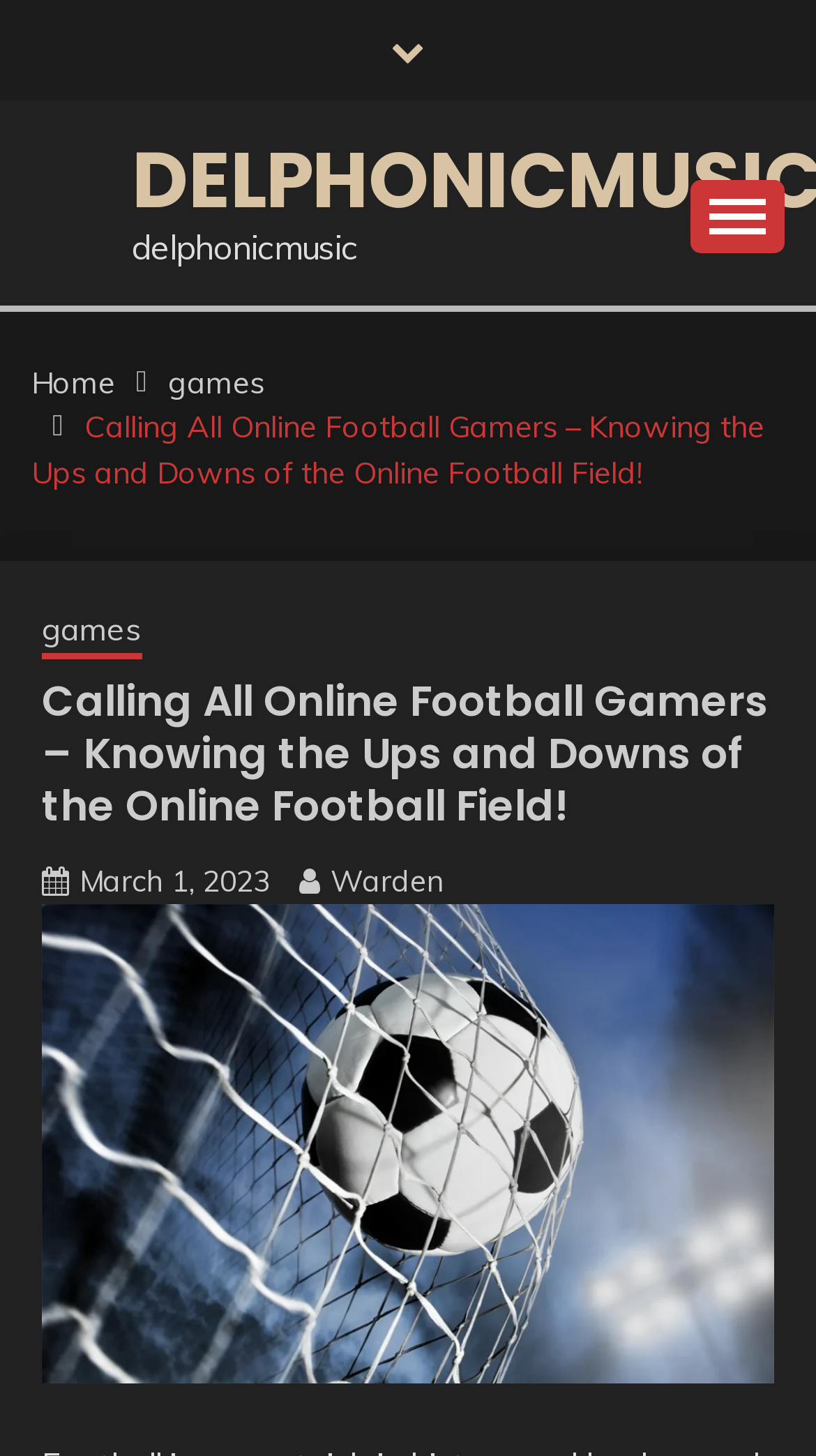Please provide a detailed answer to the question below by examining the image:
What is the date of the article?

The date of the article can be found in the link 'March 1, 2023' which is located below the heading 'Calling All Online Football Gamers – Knowing the Ups and Downs of the Online Football Field!'.